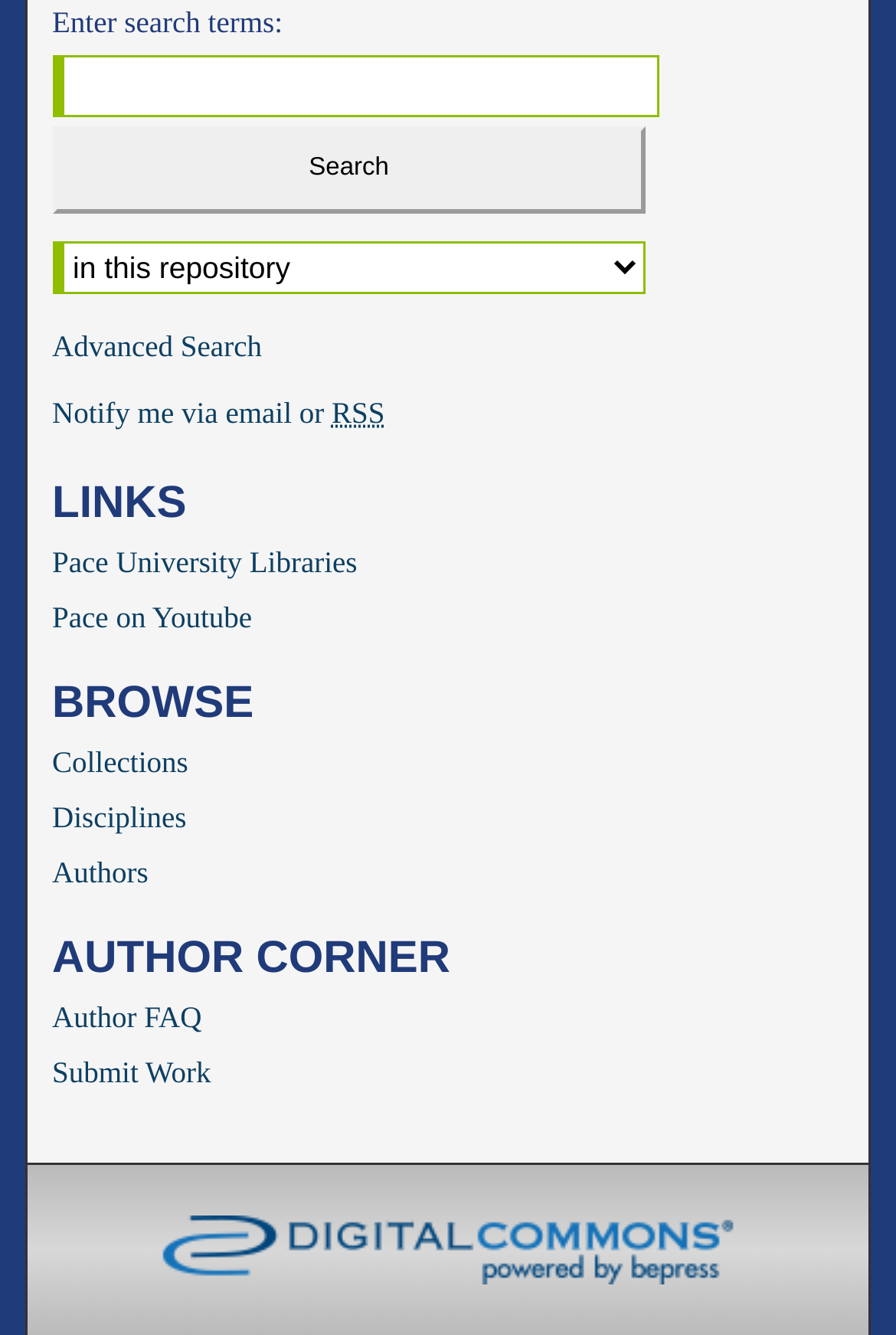What is the name of the digital commons platform?
Analyze the image and provide a thorough answer to the question.

The link 'Elsevier - Digital Commons' is present at the bottom of the page, indicating that it is the name of the digital commons platform.